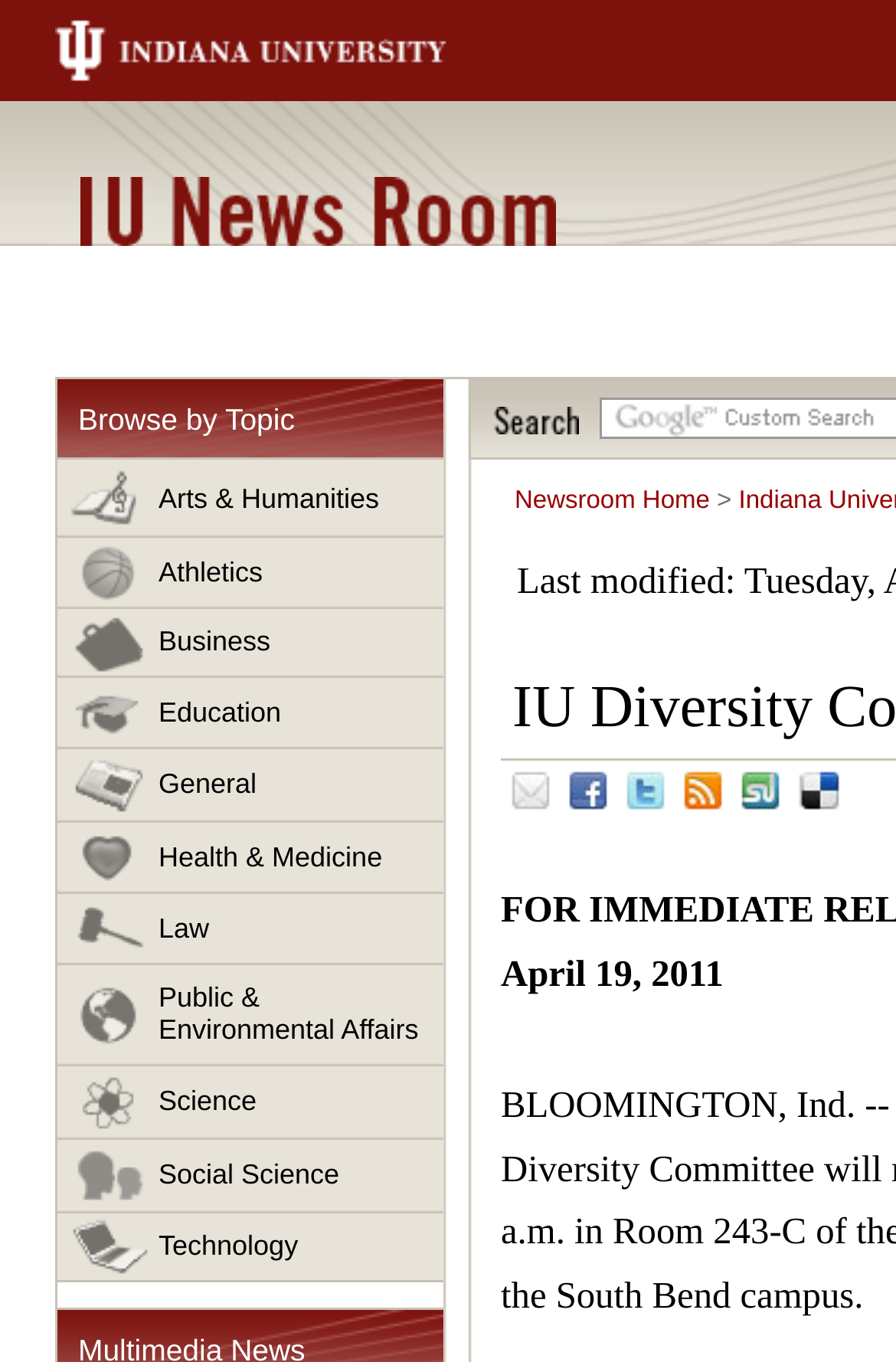What is the date mentioned on the webpage?
Please provide a single word or phrase as the answer based on the screenshot.

April 19, 2011